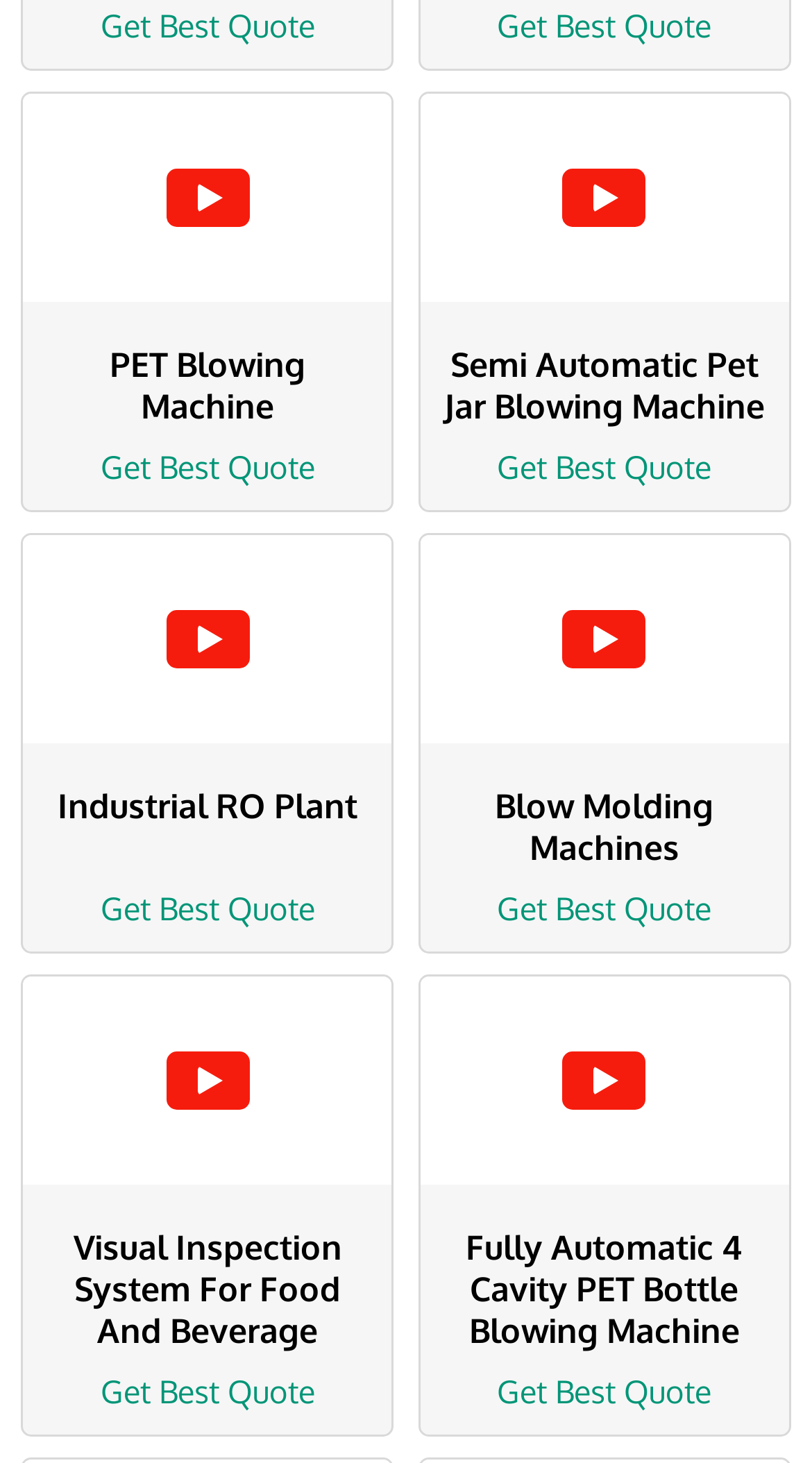Please determine the bounding box coordinates for the element with the description: "Get Best Quote".

[0.124, 0.306, 0.388, 0.333]